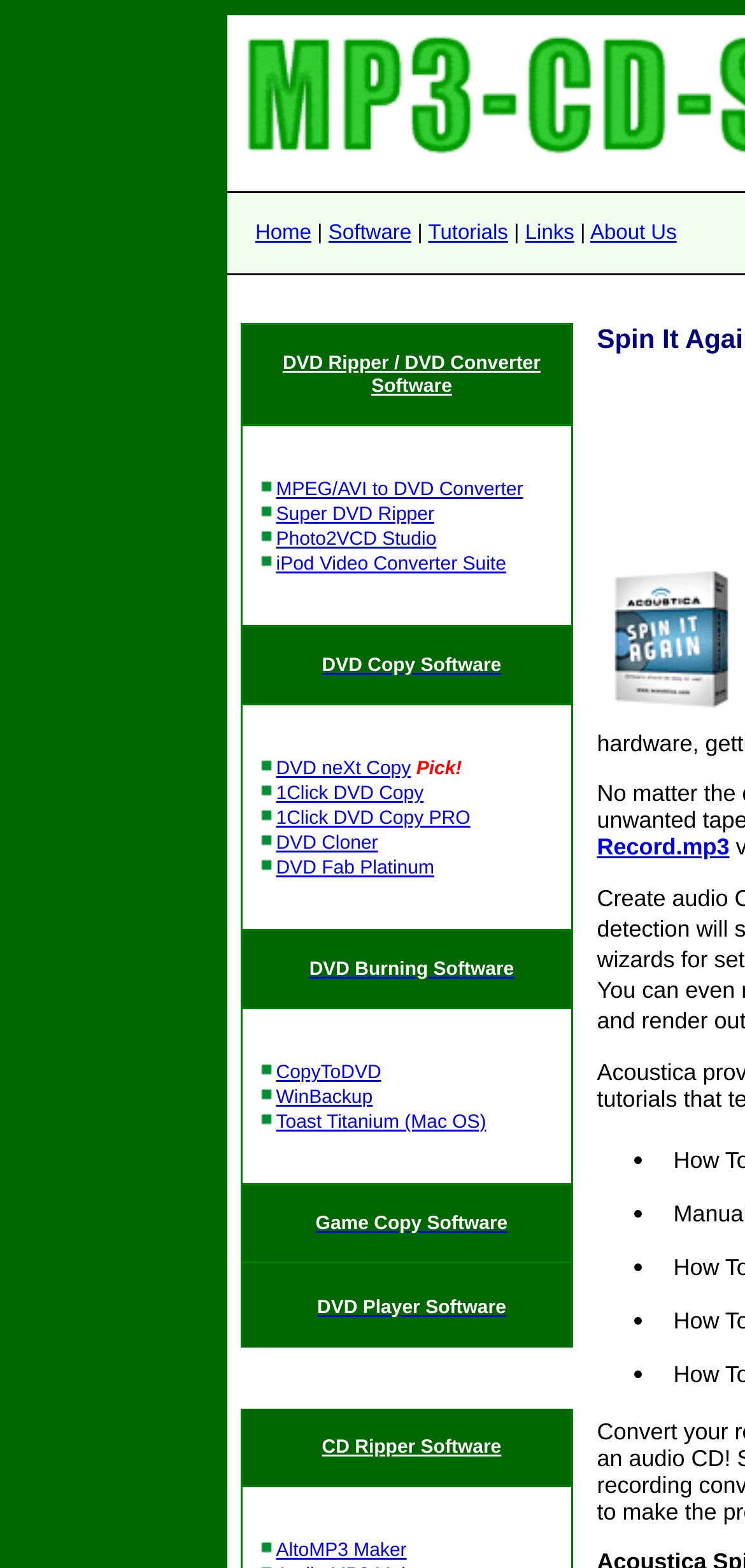What is the name of the software that has an image icon?
Please respond to the question with as much detail as possible.

By looking at the webpage, I can see that the software MPEG/AVI to DVD Converter has an image icon next to its name, which is a small picture located to the left of the text.